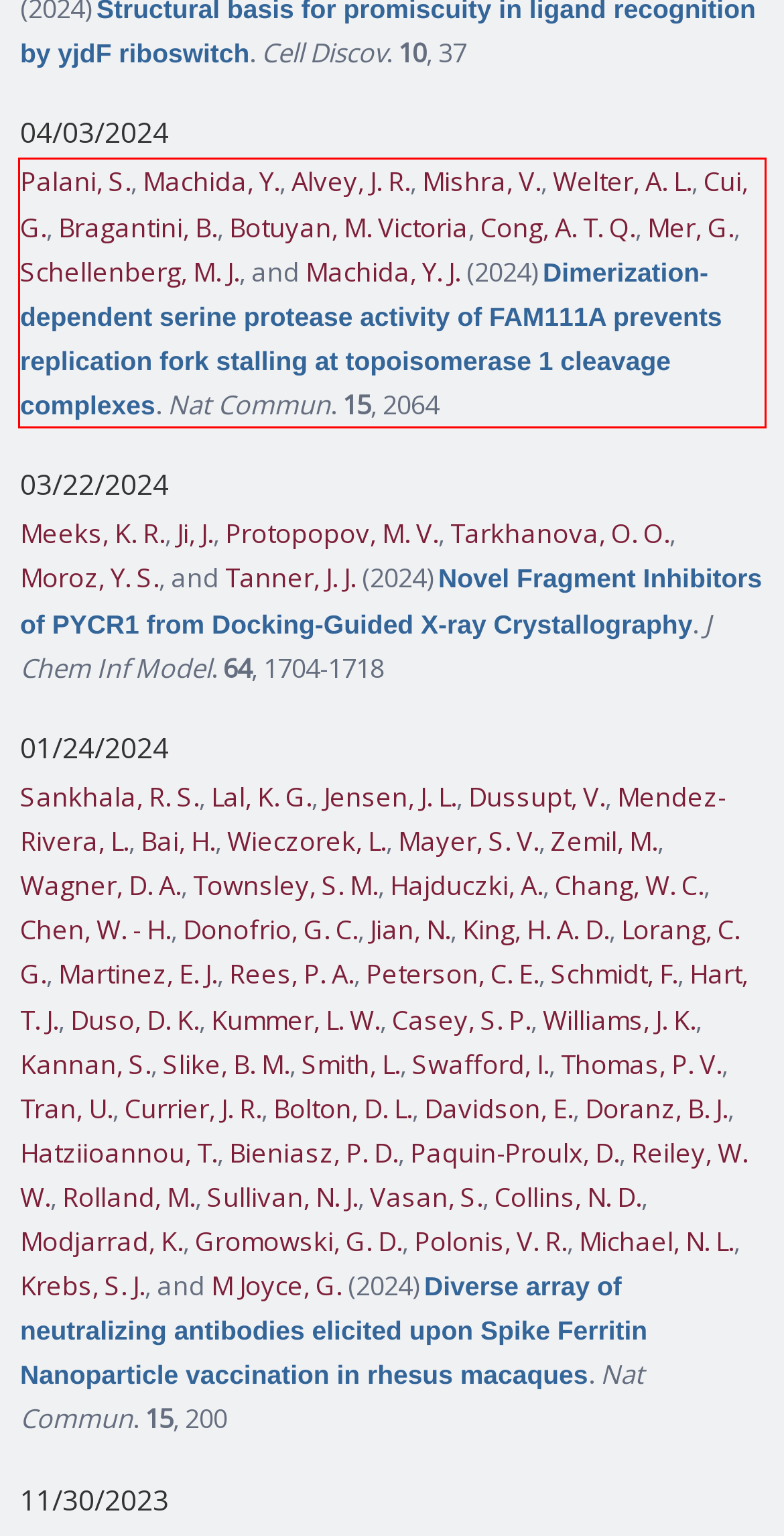Review the screenshot of the webpage and recognize the text inside the red rectangle bounding box. Provide the extracted text content.

Palani, S., Machida, Y., Alvey, J. R., Mishra, V., Welter, A. L., Cui, G., Bragantini, B., Botuyan, M. Victoria, Cong, A. T. Q., Mer, G., Schellenberg, M. J., and Machida, Y. J. (2024) Dimerization-dependent serine protease activity of FAM111A prevents replication fork stalling at topoisomerase 1 cleavage complexes. Nat Commun. 15, 2064